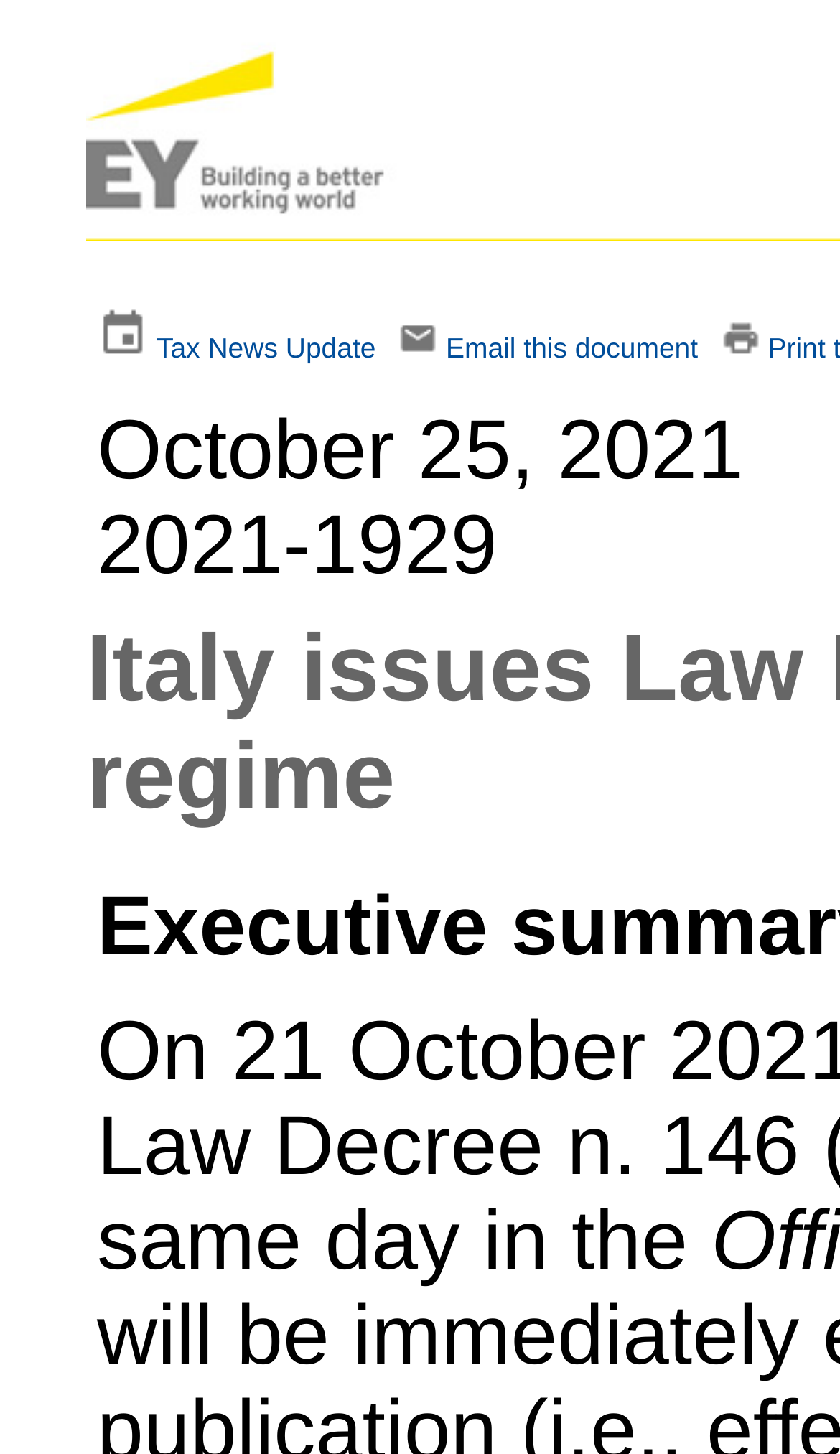Locate the UI element described as follows: "Tax News Update". Return the bounding box coordinates as four float numbers between 0 and 1 in the order [left, top, right, bottom].

[0.186, 0.228, 0.447, 0.25]